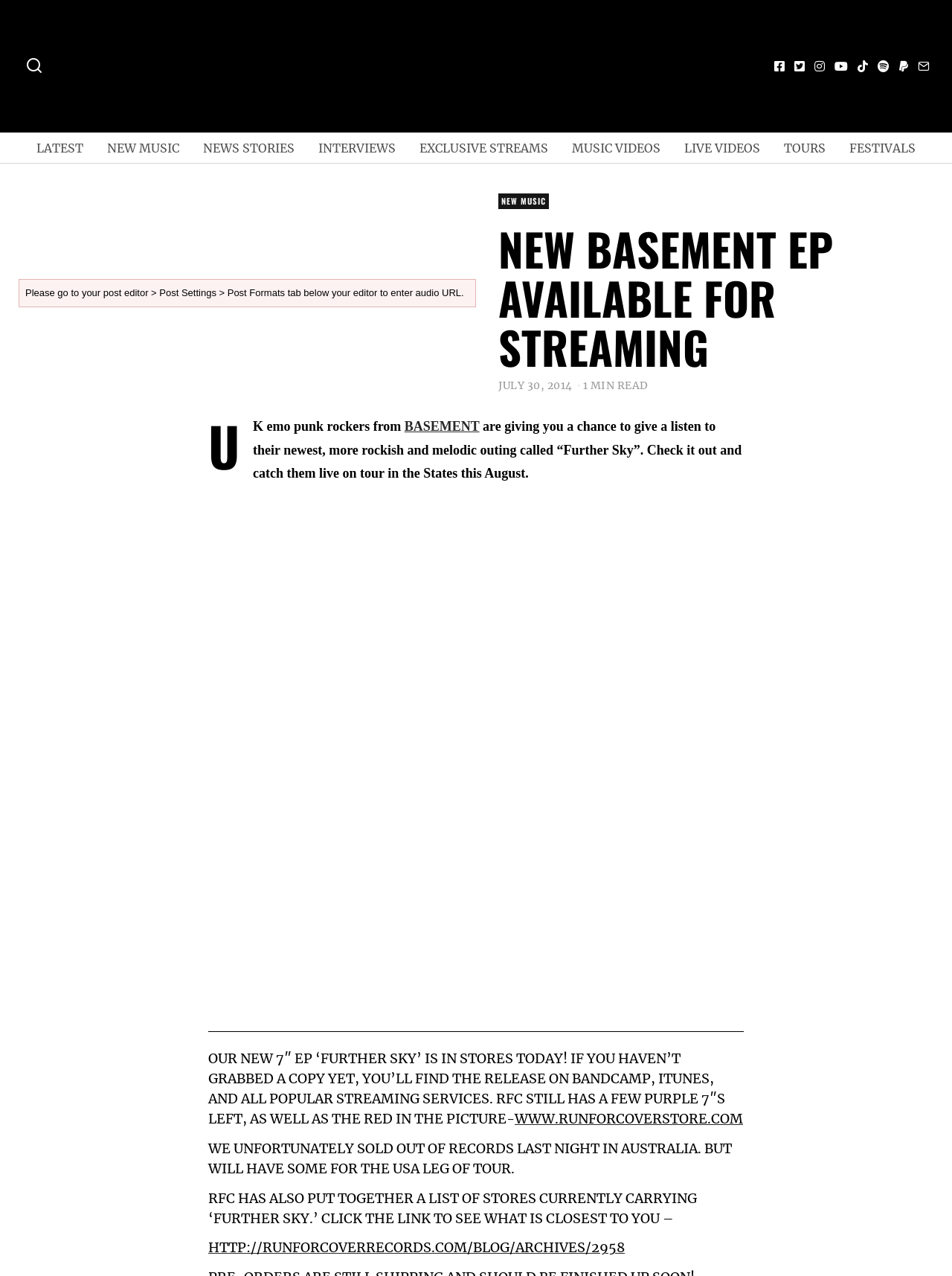Reply to the question below using a single word or brief phrase:
What is the title of the band's new EP?

Further Sky